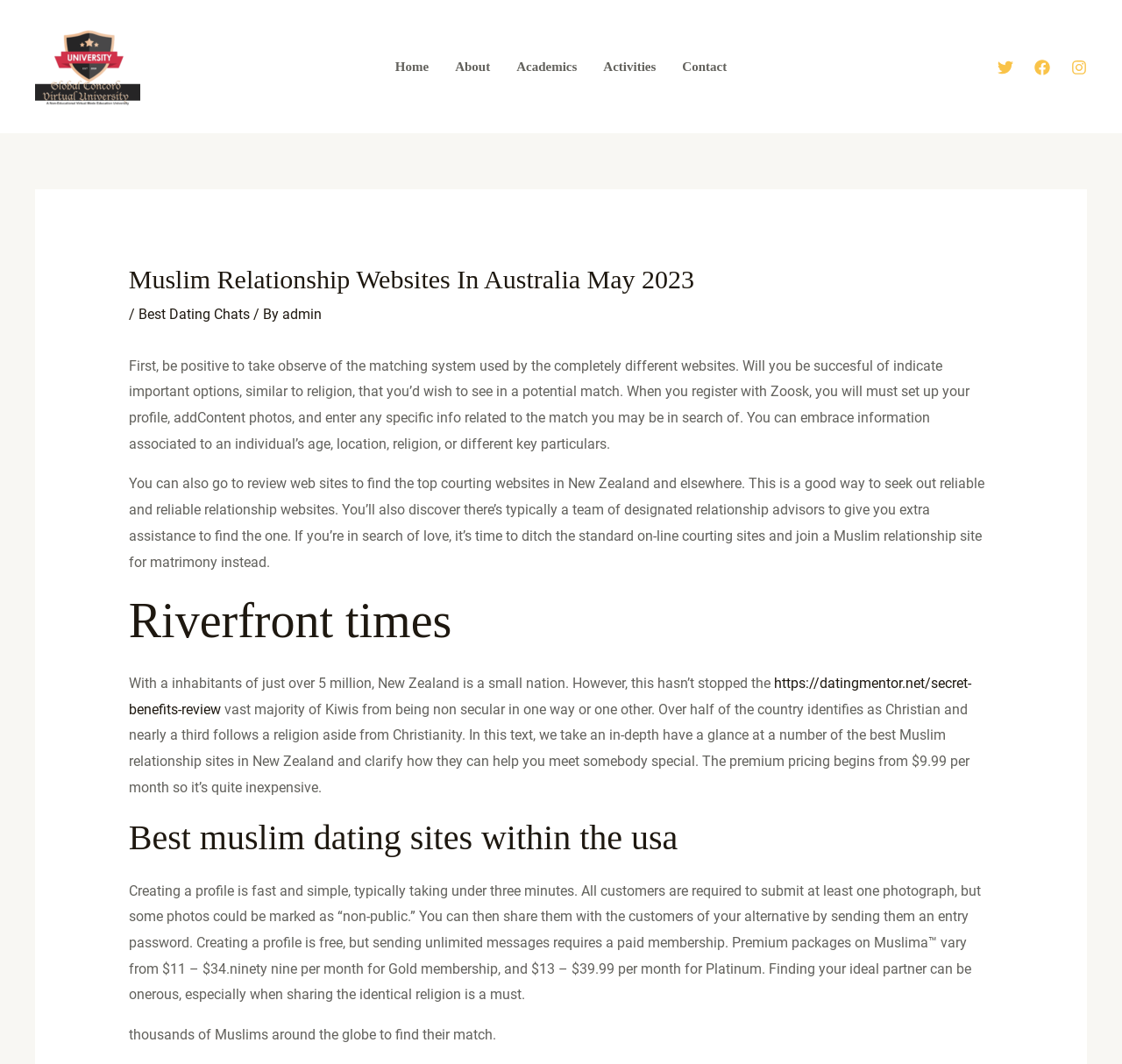Please find the bounding box coordinates of the element's region to be clicked to carry out this instruction: "Read the 'Best muslim dating sites in the usa' section".

[0.115, 0.766, 0.885, 0.809]